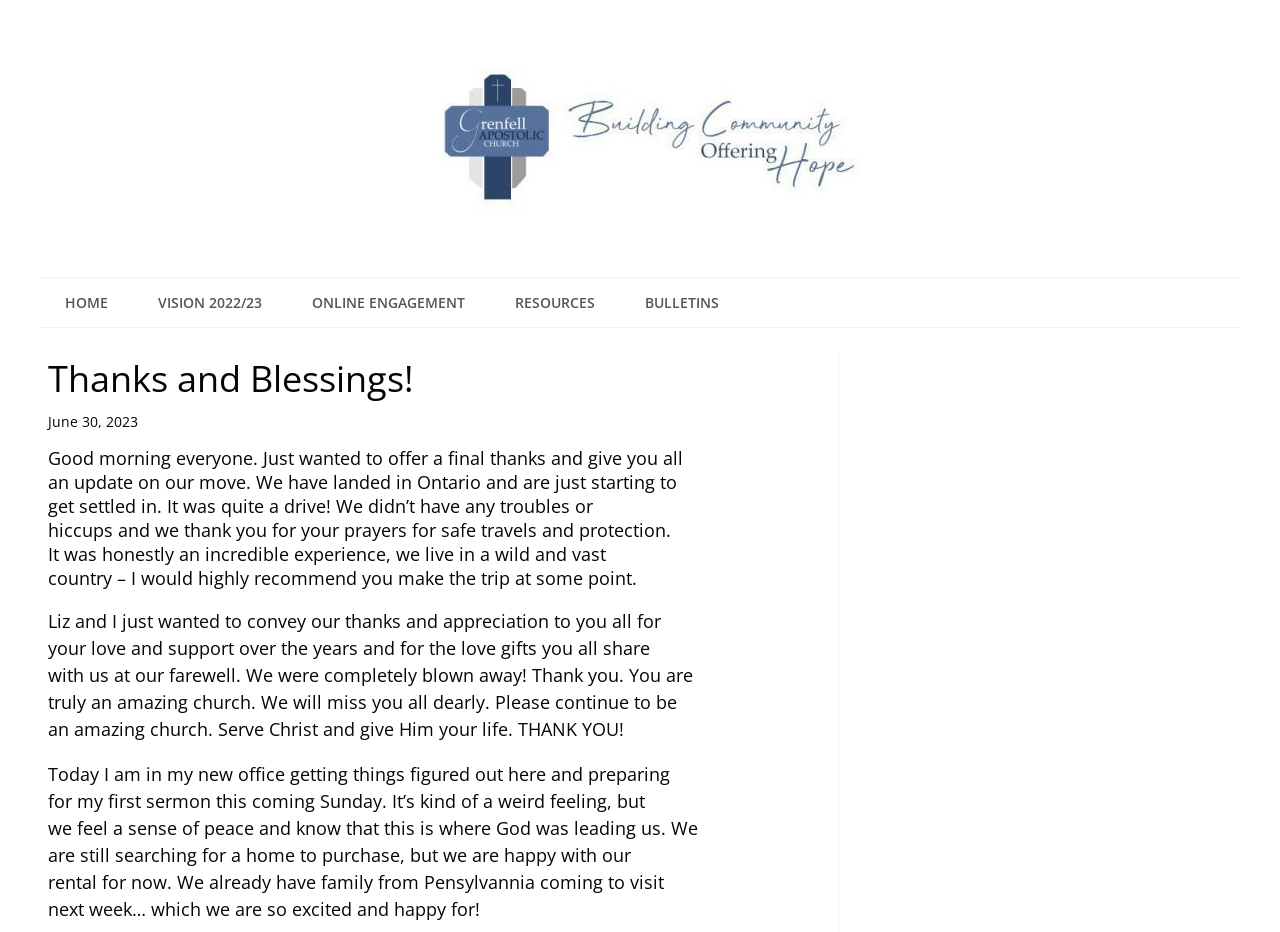Please analyze the image and provide a thorough answer to the question:
What is the date mentioned in the text?

I found the answer by looking at the StaticText element with the text 'June 30, 2023', which is a date mentioned in the text.